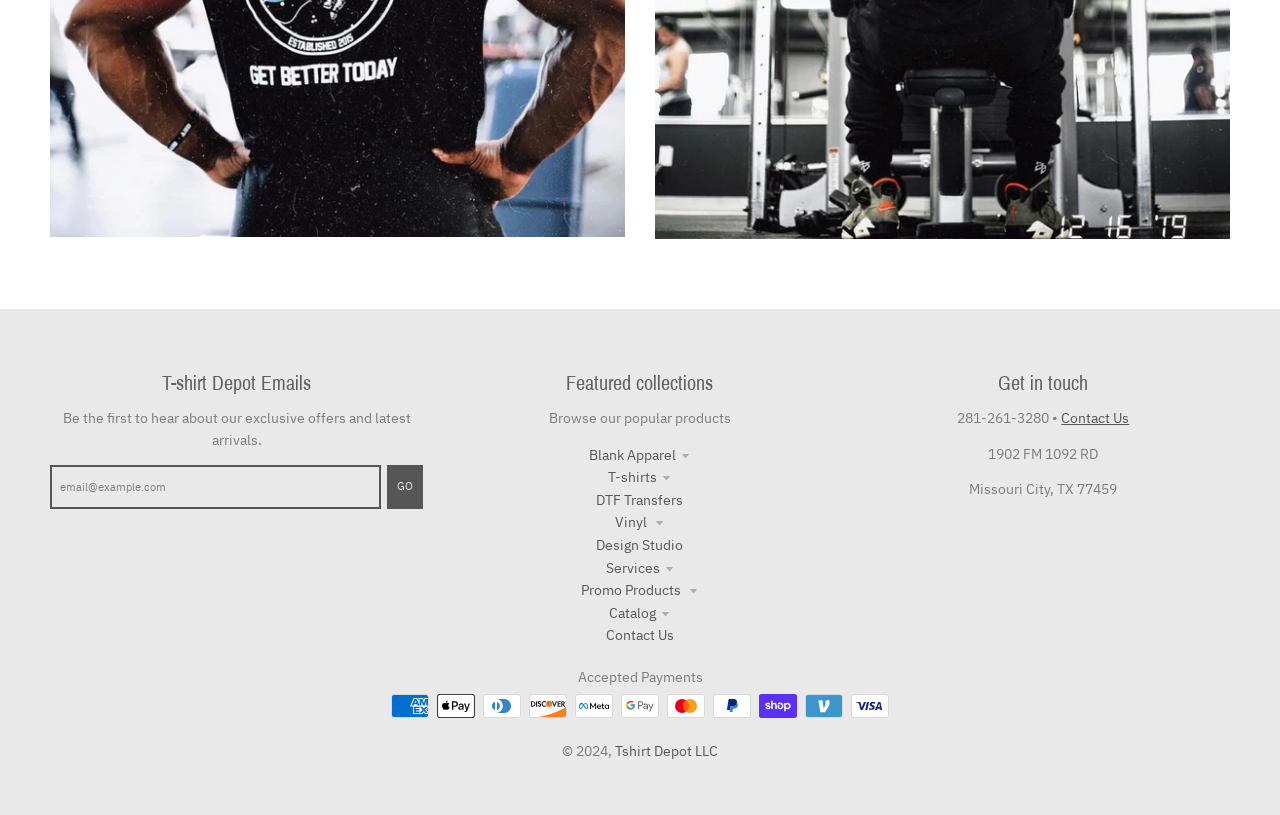Answer the question with a single word or phrase: 
What type of products are featured?

T-shirts and apparel